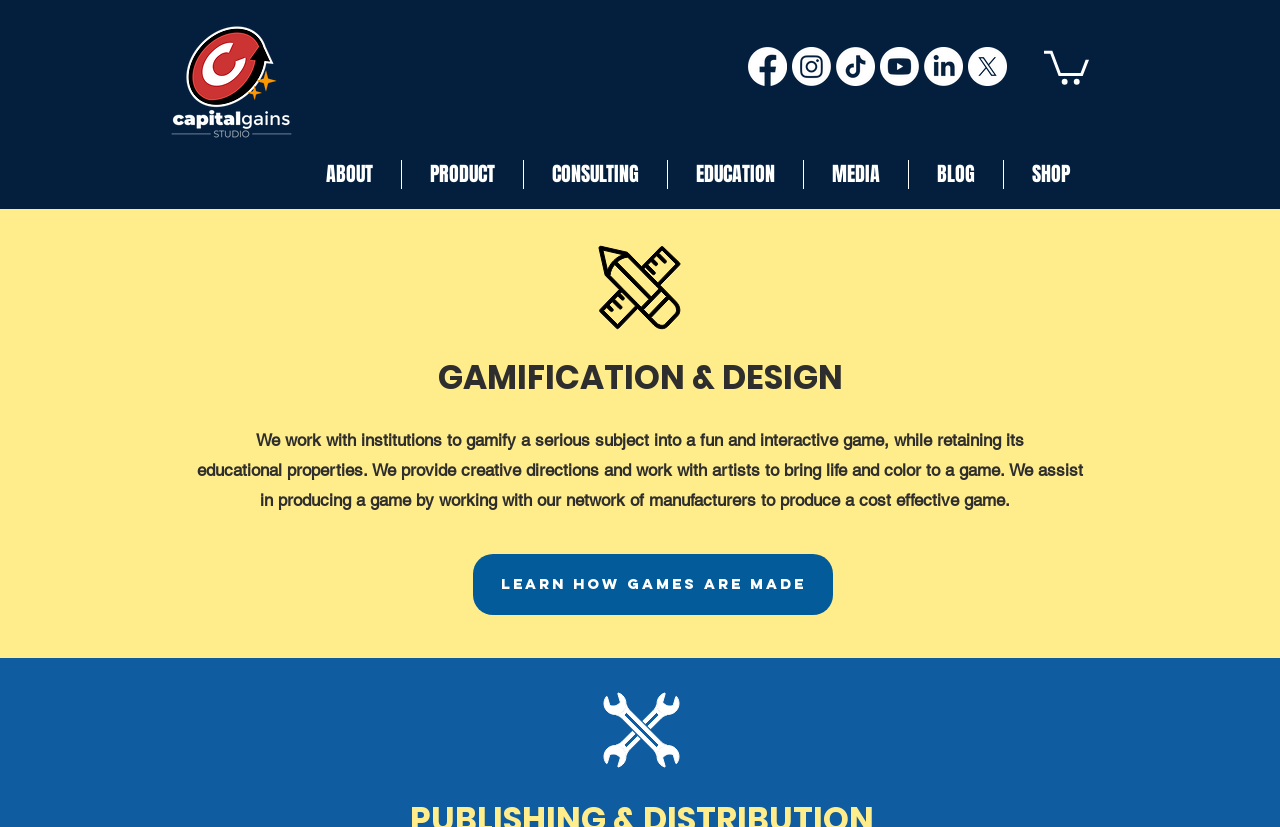Please reply to the following question using a single word or phrase: 
What is the main service provided by Capital Gains Studio?

Gamification & Design